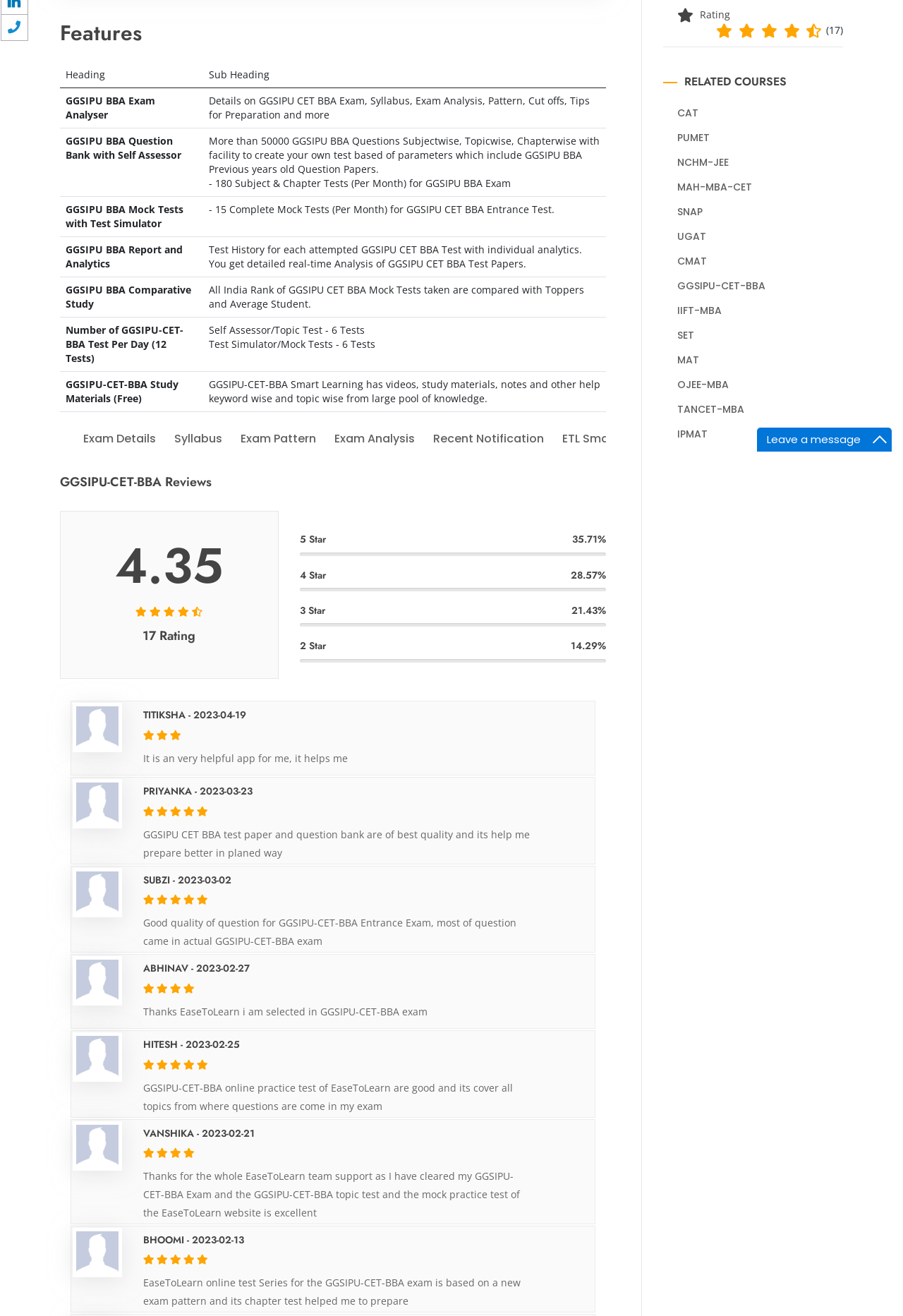Extract the bounding box coordinates of the UI element described by: "ETL Smart Learning". The coordinates should include four float numbers ranging from 0 to 1, e.g., [left, top, right, bottom].

[0.623, 0.327, 0.741, 0.339]